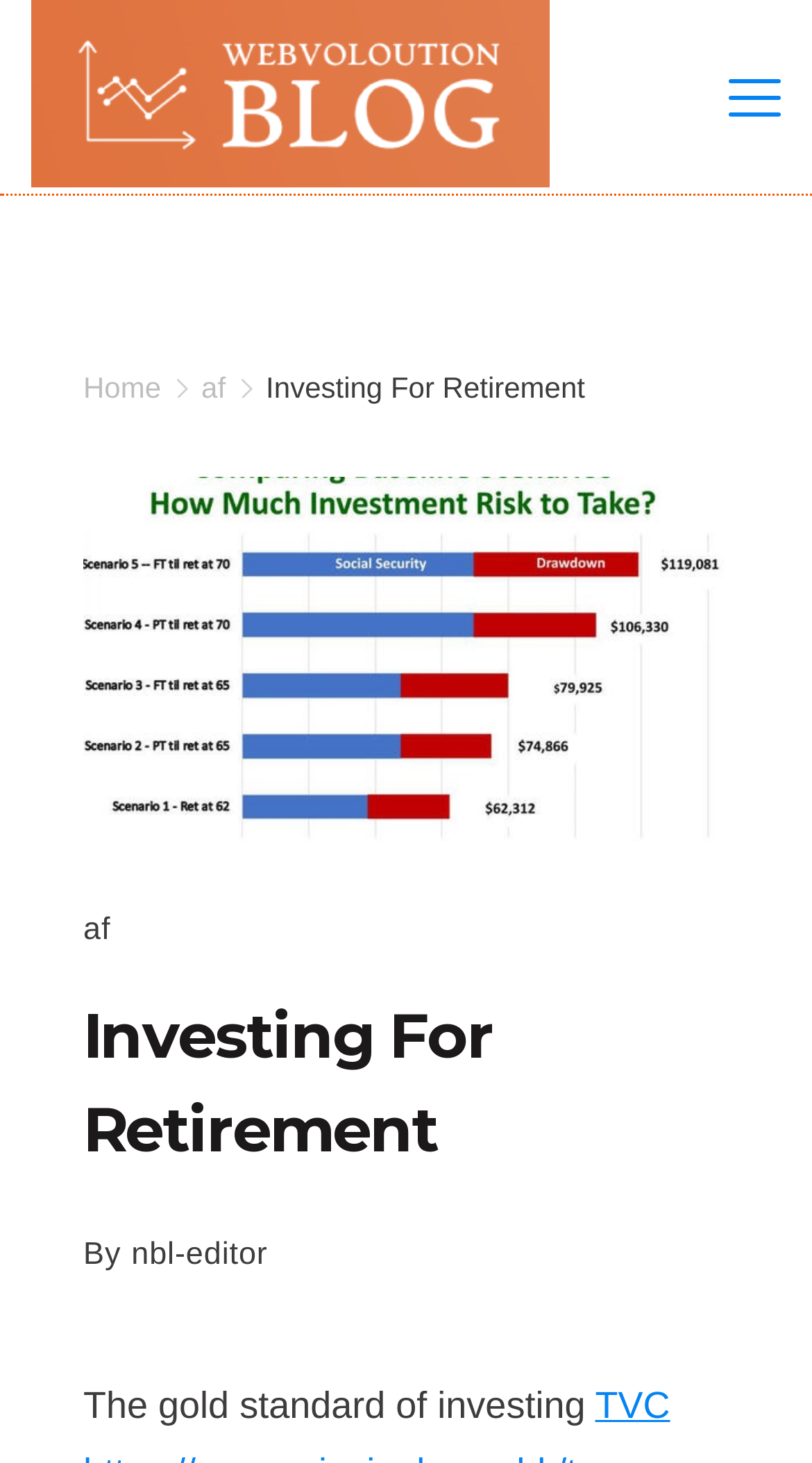Identify the bounding box coordinates of the area that should be clicked in order to complete the given instruction: "go to webvoloution blog". The bounding box coordinates should be four float numbers between 0 and 1, i.e., [left, top, right, bottom].

[0.038, 0.0, 0.677, 0.133]